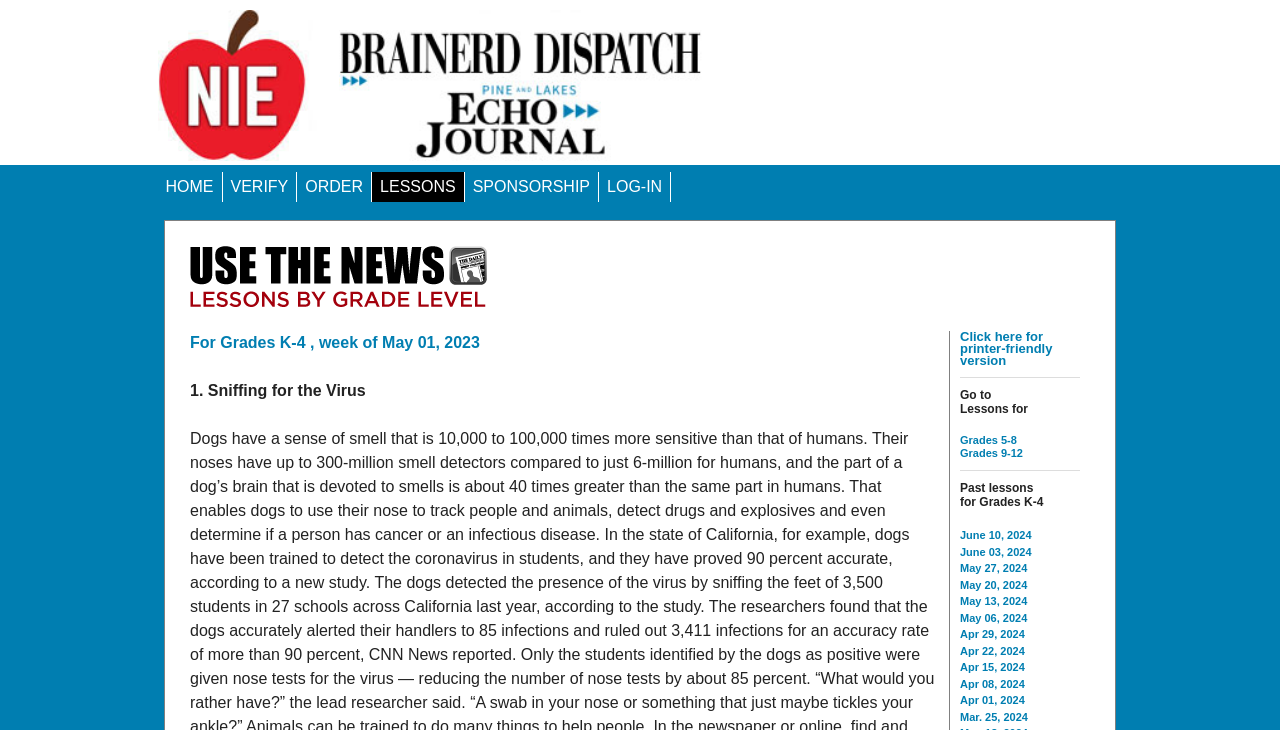What is the title of the lesson for Grades K-4, week of May 01, 2023?
Please use the image to provide a one-word or short phrase answer.

Sniffing for the Virus